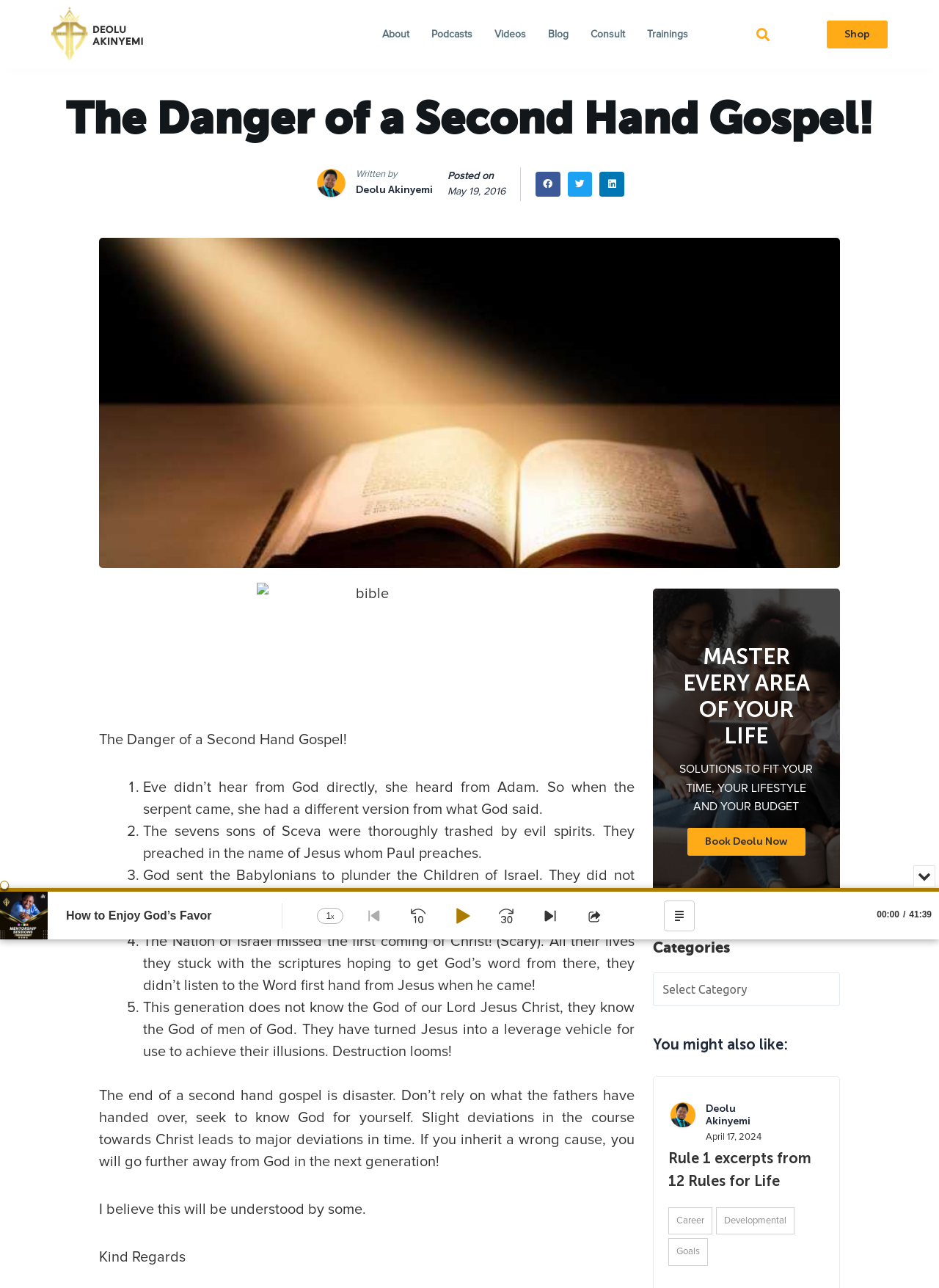Locate the coordinates of the bounding box for the clickable region that fulfills this instruction: "Click on the 'About' link".

[0.395, 0.014, 0.447, 0.04]